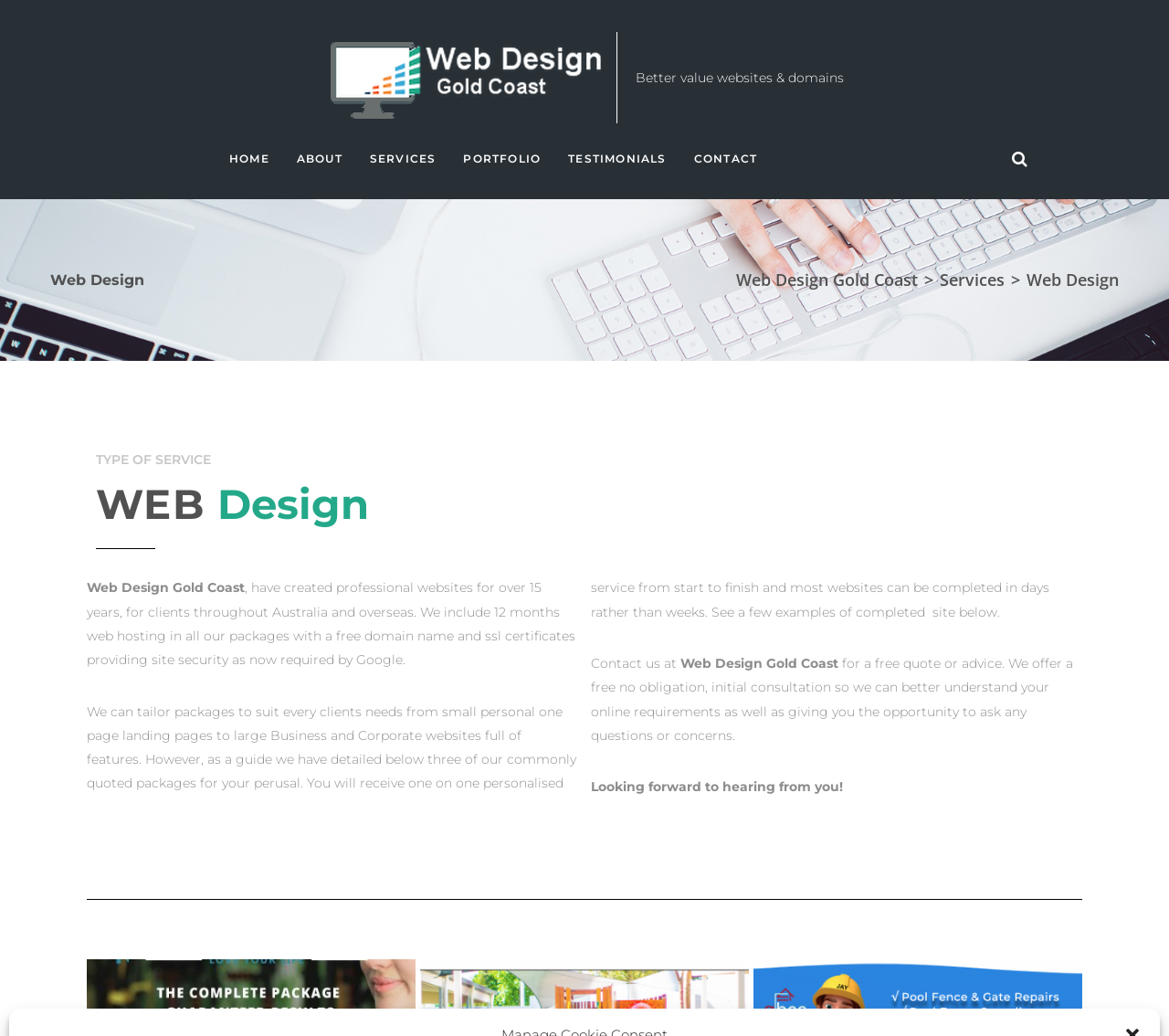Highlight the bounding box coordinates of the region I should click on to meet the following instruction: "Click on the 'CONTACT' link".

[0.672, 0.137, 0.726, 0.17]